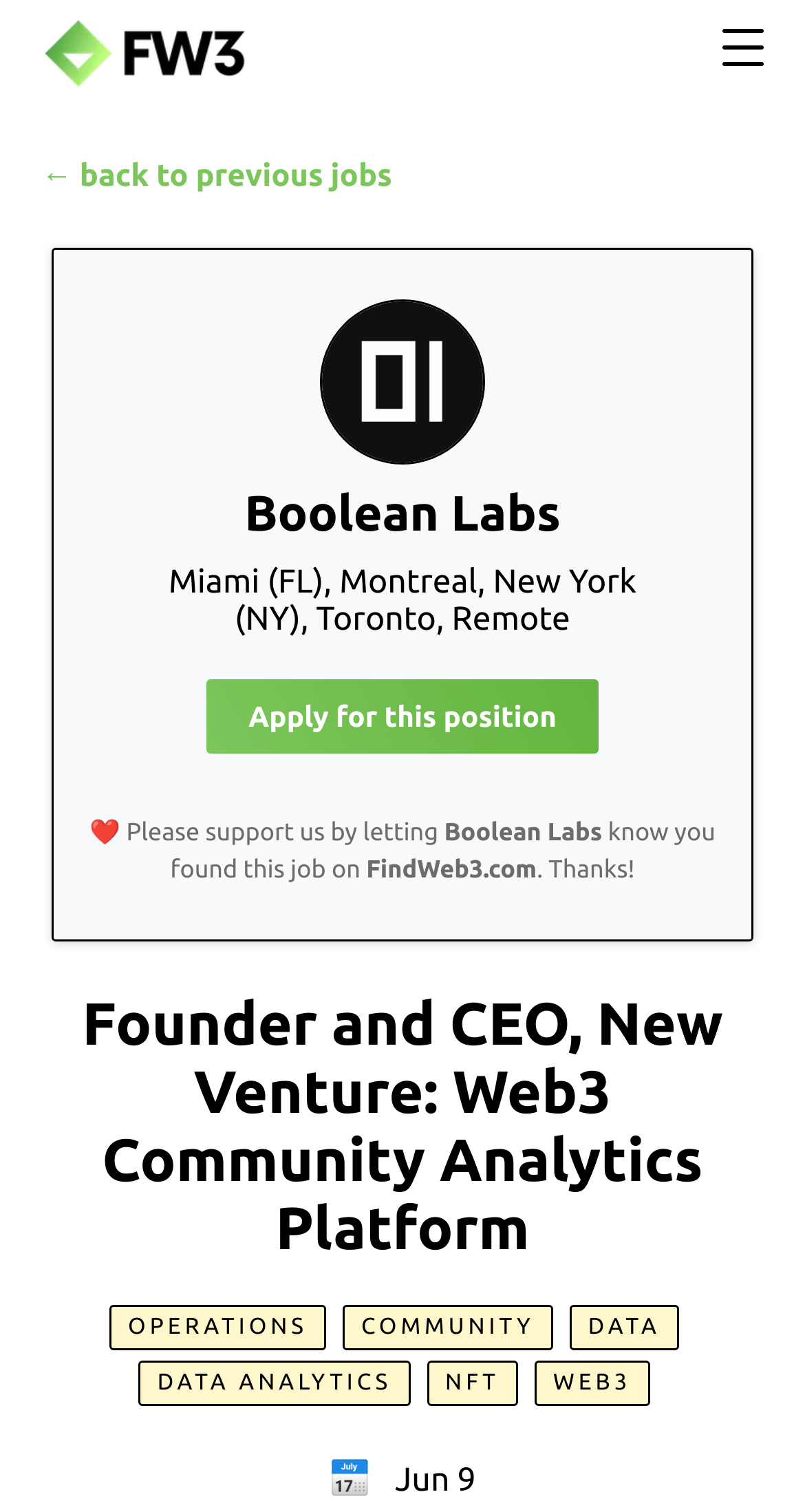What is the category of the job?
Use the image to answer the question with a single word or phrase.

OPERATIONS, COMMUNITY, DATA, DATA ANALYTICS, NFT, WEB3